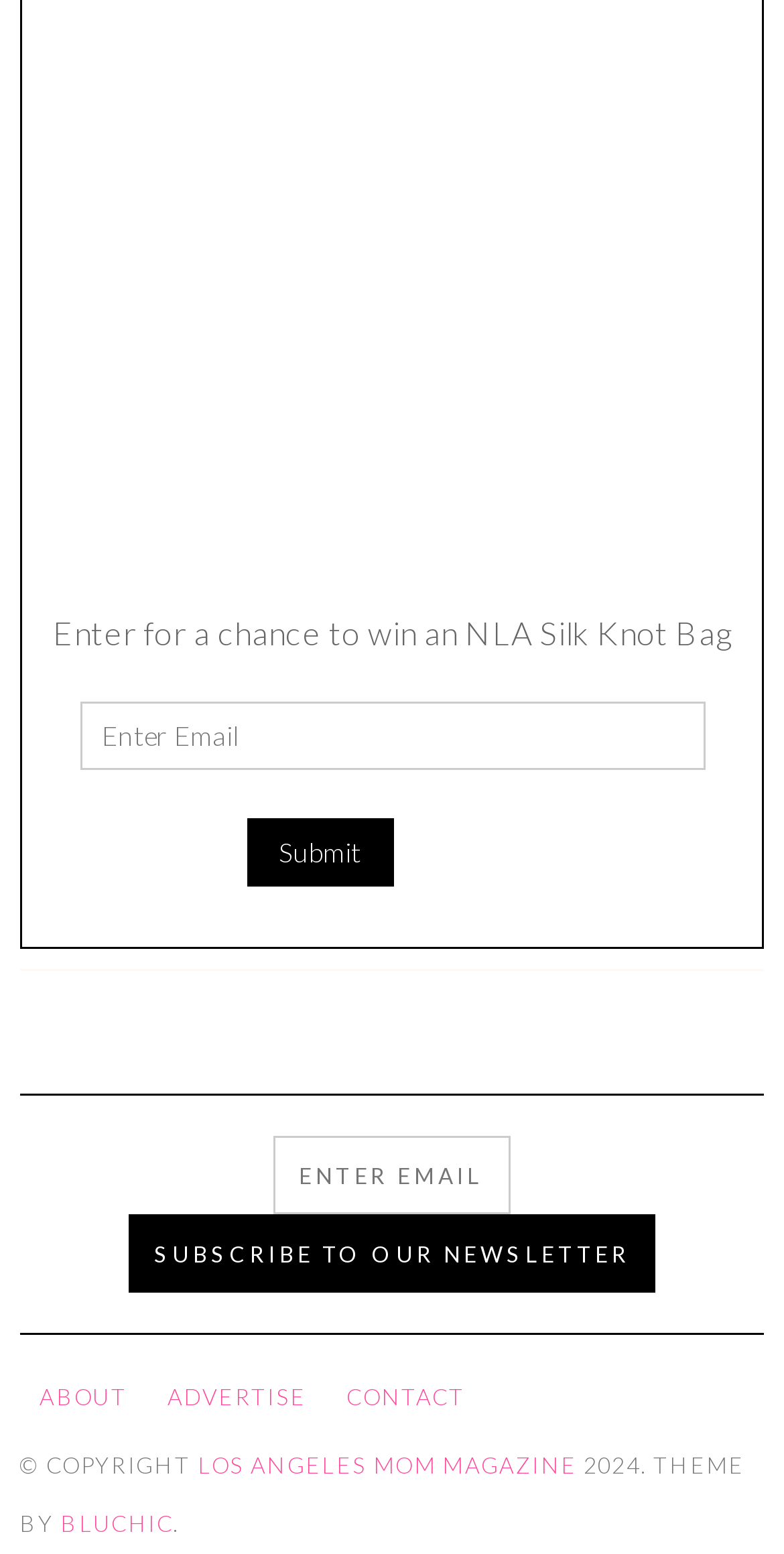Please provide a detailed answer to the question below based on the screenshot: 
How many links are in the footer?

The footer section of the webpage contains five links: 'ABOUT', 'ADVERTISE', 'CONTACT', 'LOS ANGELES MOM MAGAZINE', and 'BLUCHIC'. These links likely lead to different sections of the website or to external websites.